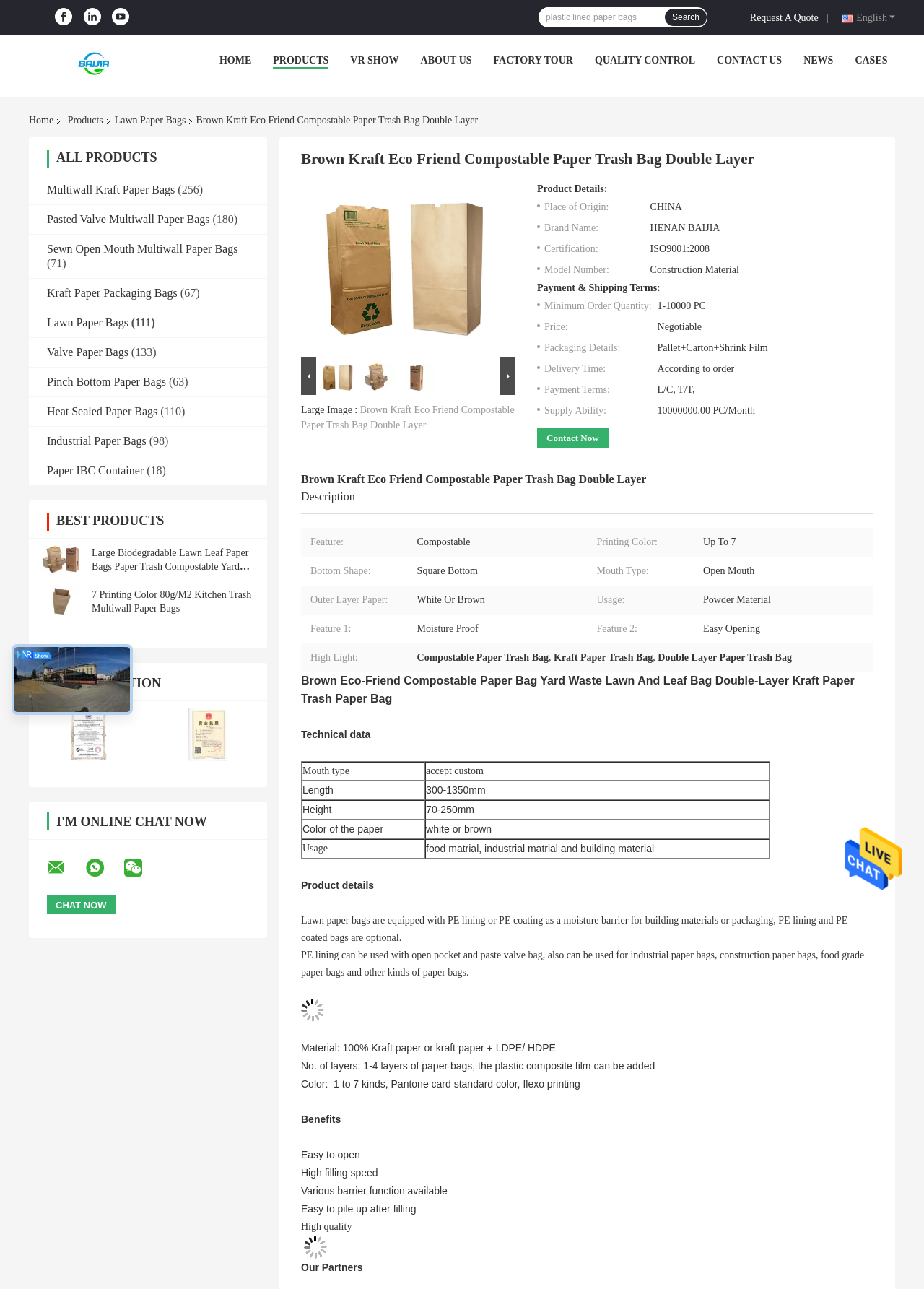What is the certification mentioned on the webpage?
Please give a well-detailed answer to the question.

I found the certification by looking at the text and image at the bottom of the webpage, which mention 'China Henan Baijia New Energy-saving Materials Co., Ltd. certification'.